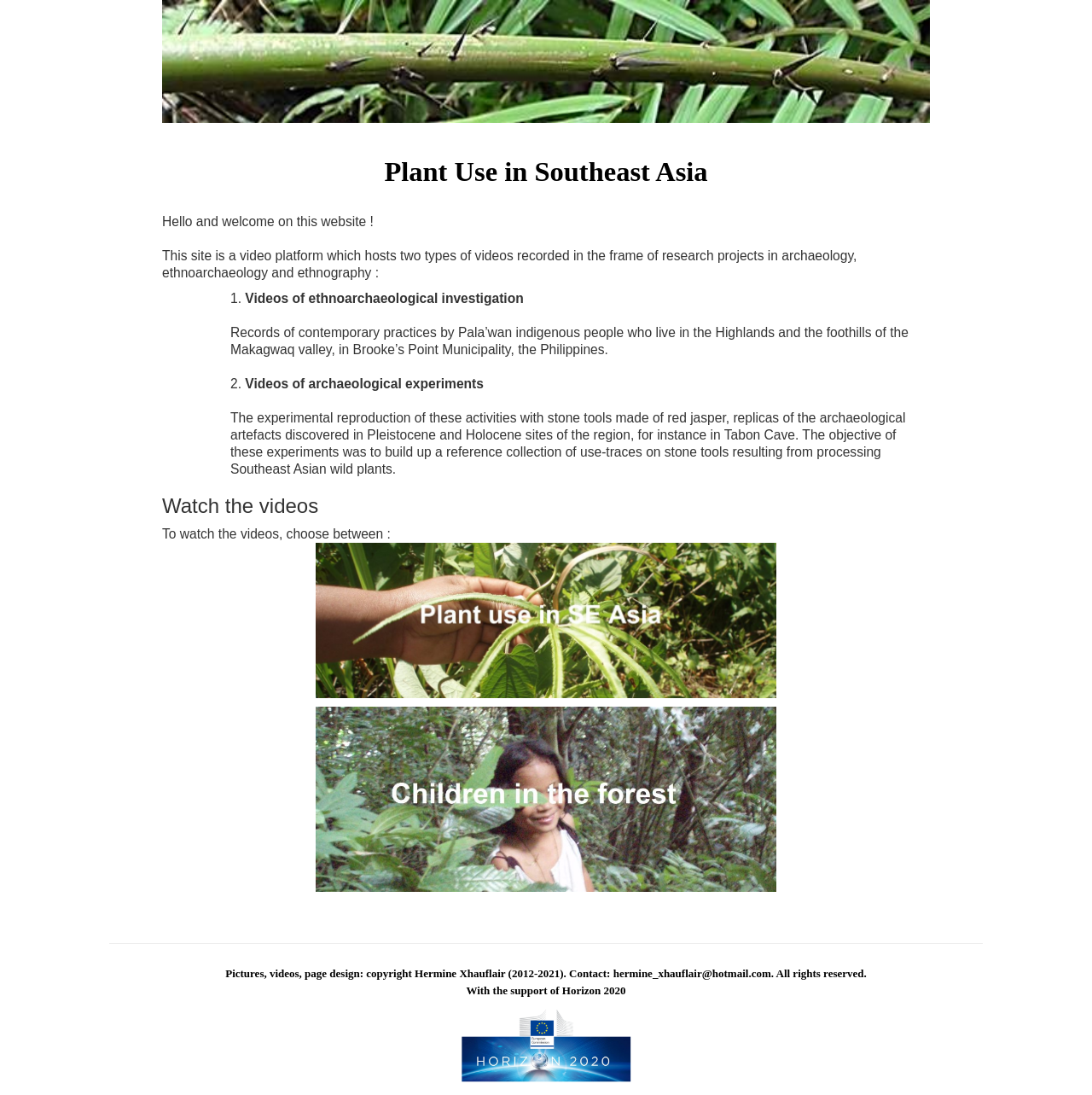Using details from the image, please answer the following question comprehensively:
What is the name of the cave mentioned on the webpage?

The webpage mentions Tabon Cave as one of the Pleistocene and Holocene sites in the region where archaeological artefacts were discovered.